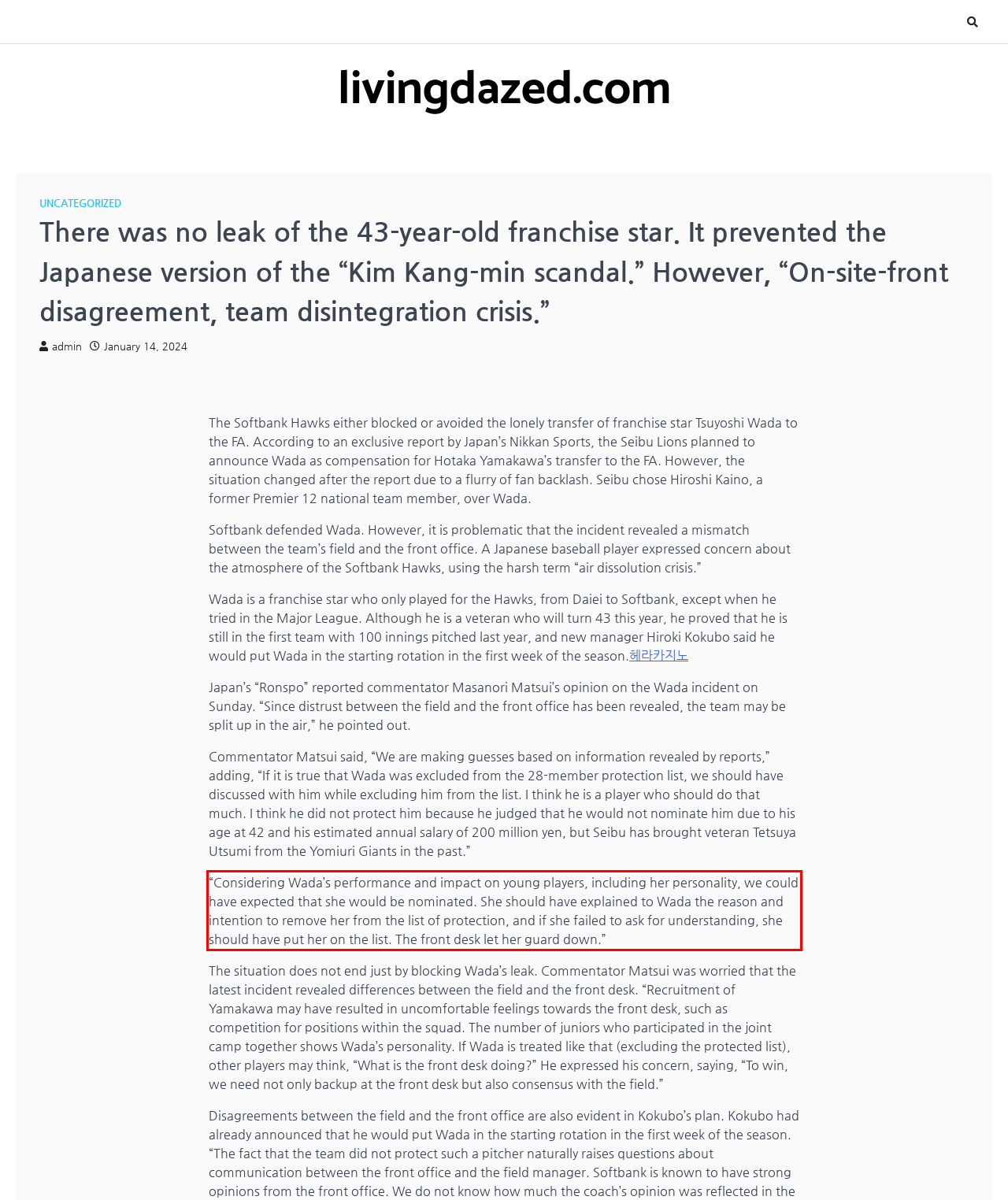You are given a screenshot of a webpage with a UI element highlighted by a red bounding box. Please perform OCR on the text content within this red bounding box.

“Considering Wada’s performance and impact on young players, including her personality, we could have expected that she would be nominated. She should have explained to Wada the reason and intention to remove her from the list of protection, and if she failed to ask for understanding, she should have put her on the list. The front desk let her guard down.”